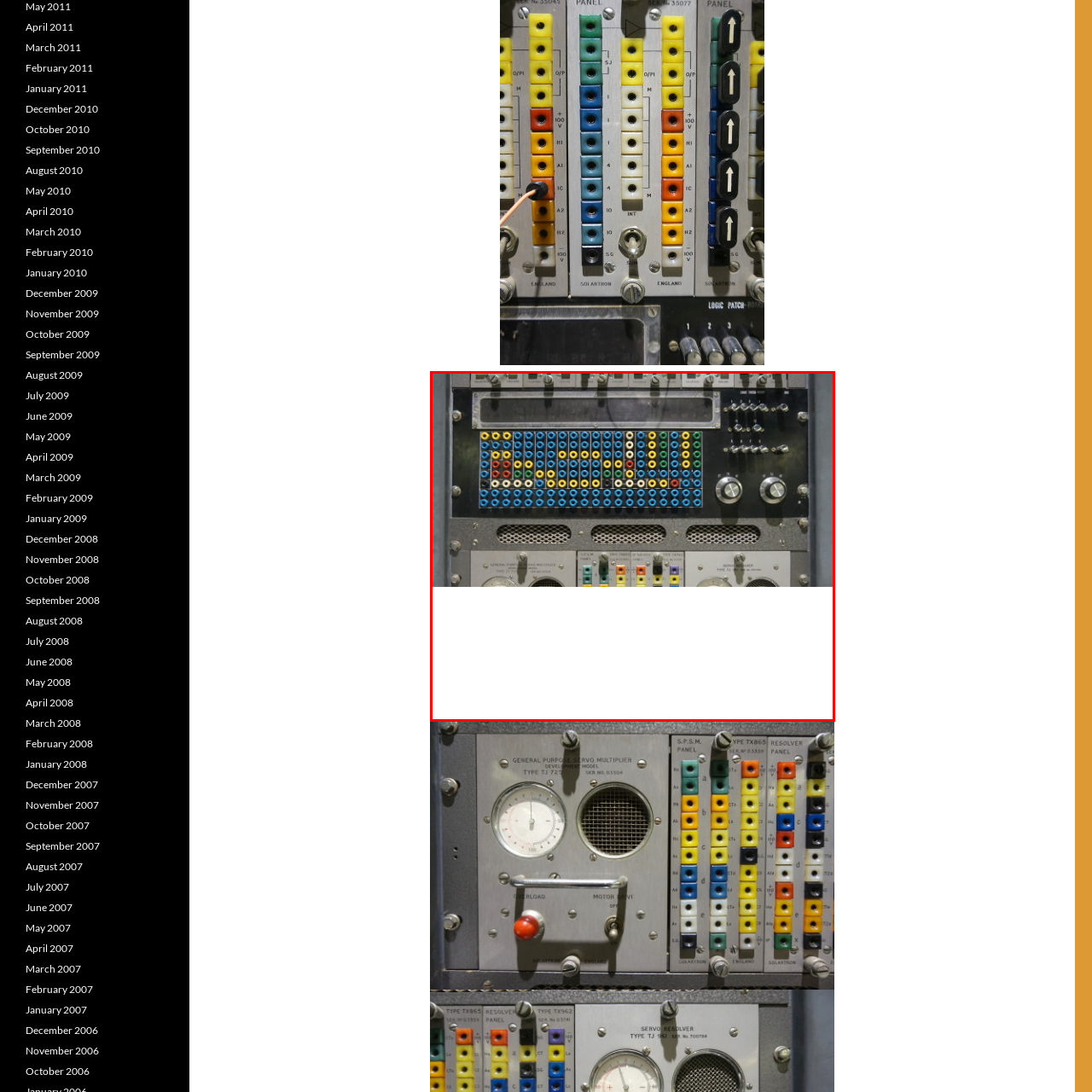Carefully inspect the area of the image highlighted by the red box and deliver a detailed response to the question below, based on your observations: What is the purpose of the dials and indicators?

The caption suggests that the dials and indicators in the lower portion of the unit could be used for fine-tuning or visual feedback regarding the device's operations, implying that they serve a functional purpose in the device's operation.